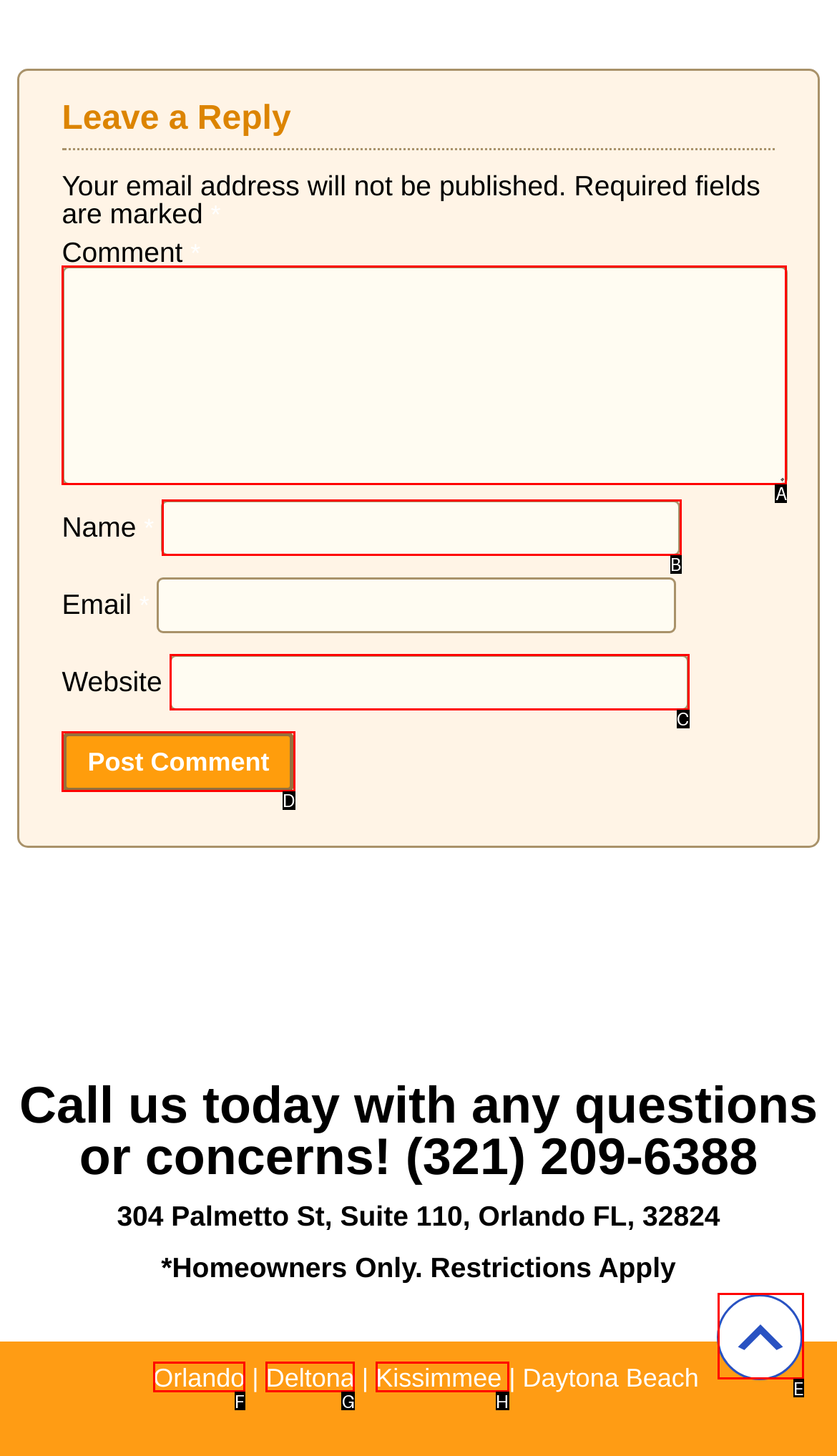From the provided choices, determine which option matches the description: name="submit" value="Post Comment". Respond with the letter of the correct choice directly.

D